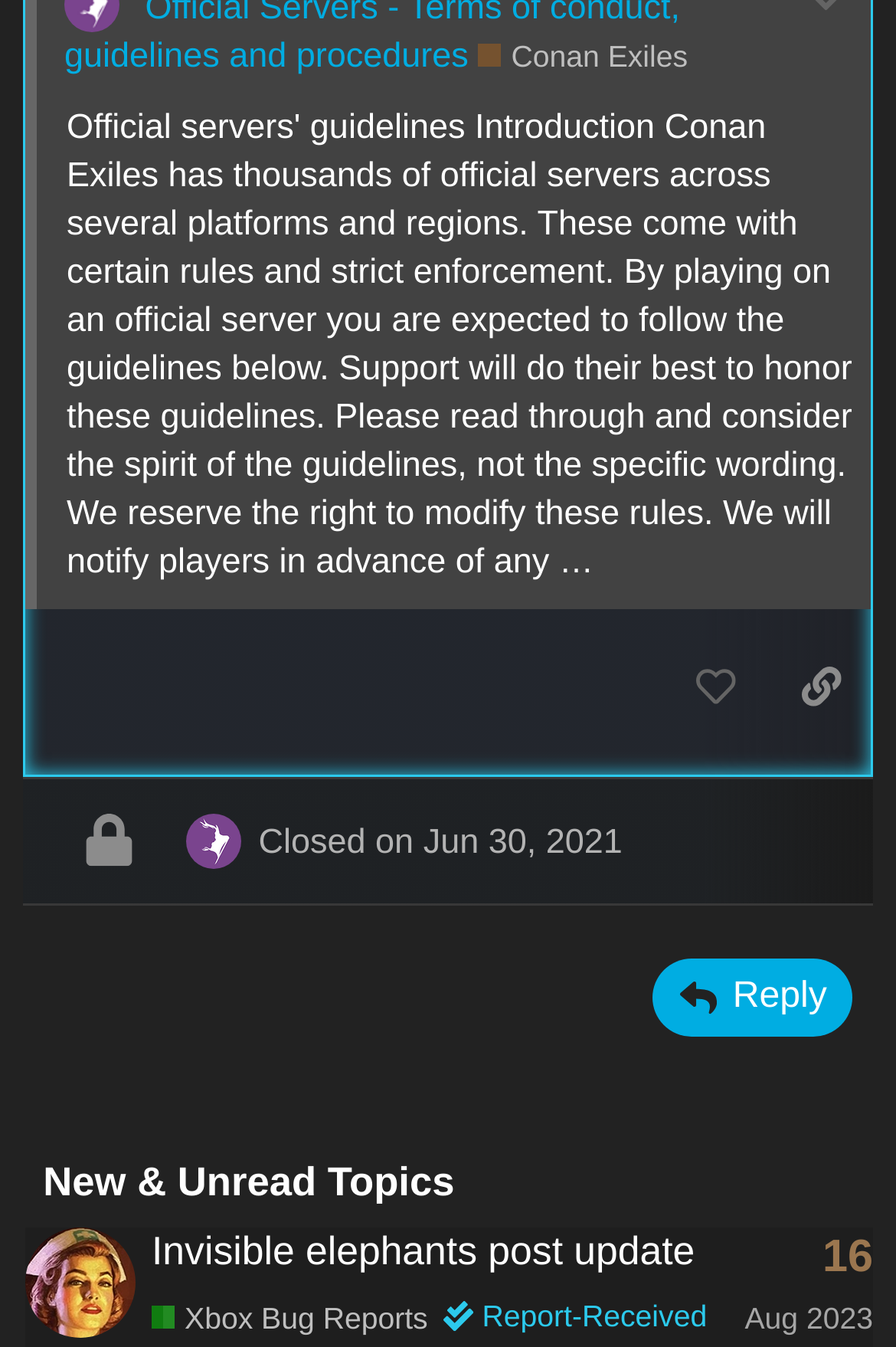What is the name of the profile mentioned in the webpage?
Please respond to the question with a detailed and well-explained answer.

The name of the profile can be found in the link element with the text 'jmk1999's profile, latest poster' which suggests that jmk1999 is a user who has posted in the forum.